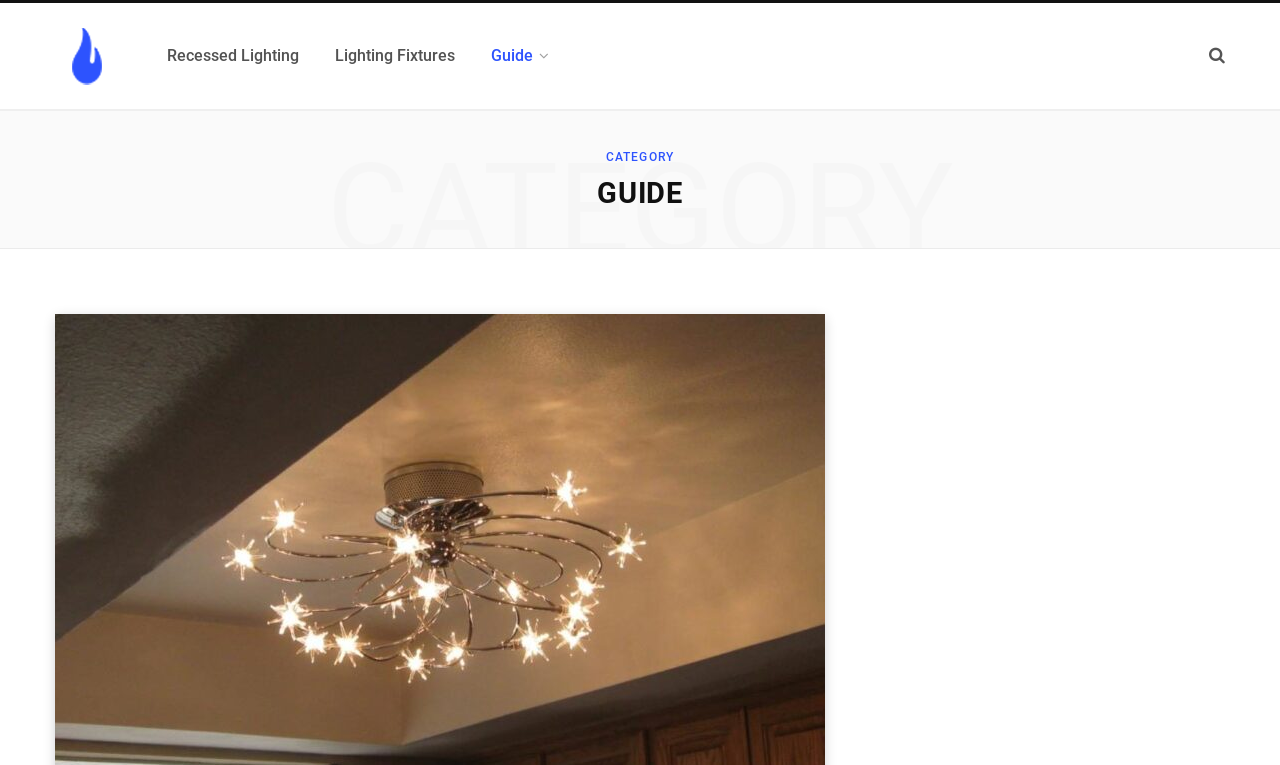Is there an image on the top-left corner of the page?
Using the visual information from the image, give a one-word or short-phrase answer.

Yes